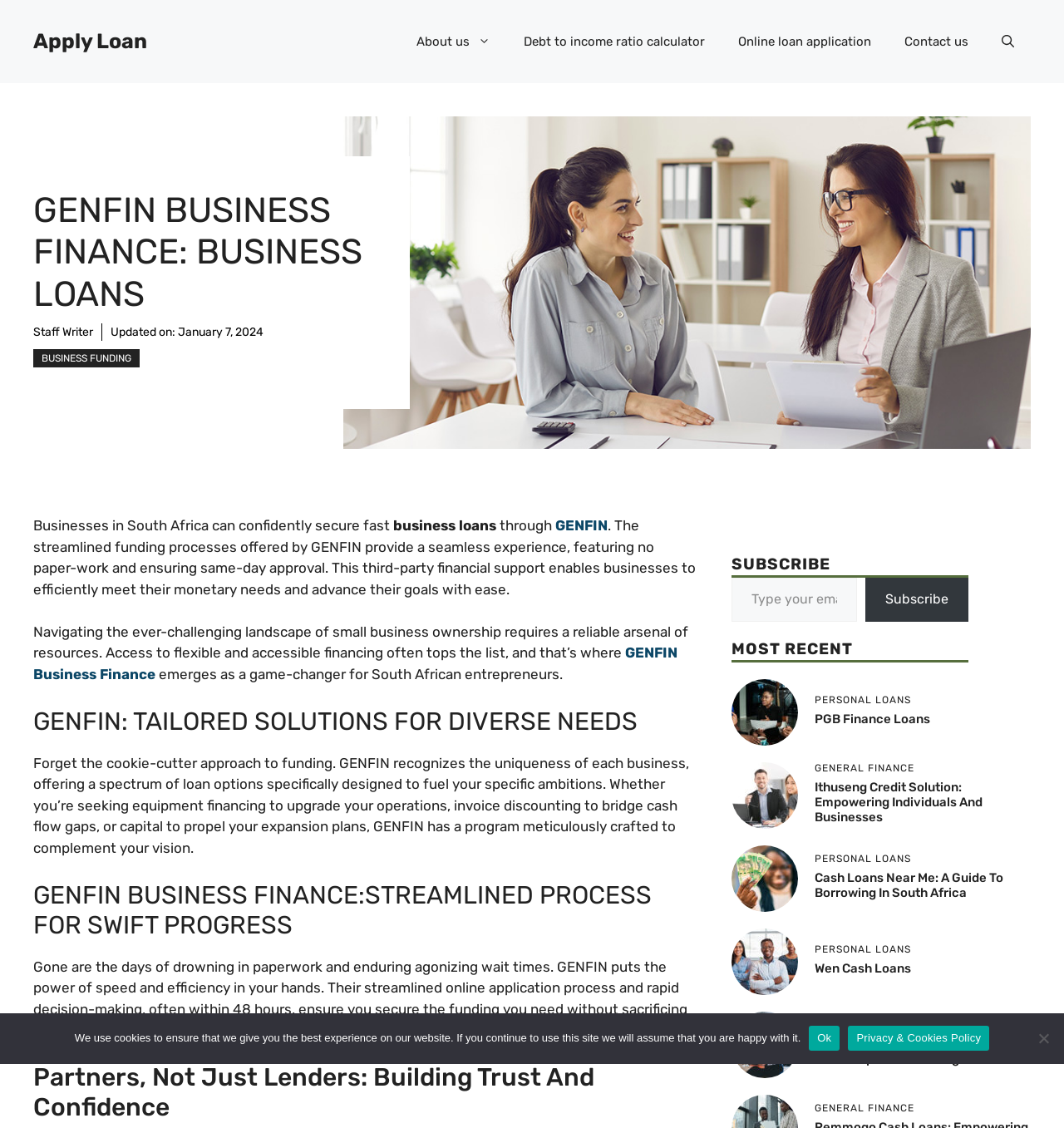Give a one-word or one-phrase response to the question:
What can businesses use GENFIN's funding for?

Upgrade operations, bridge cash flow gaps, expansion plans